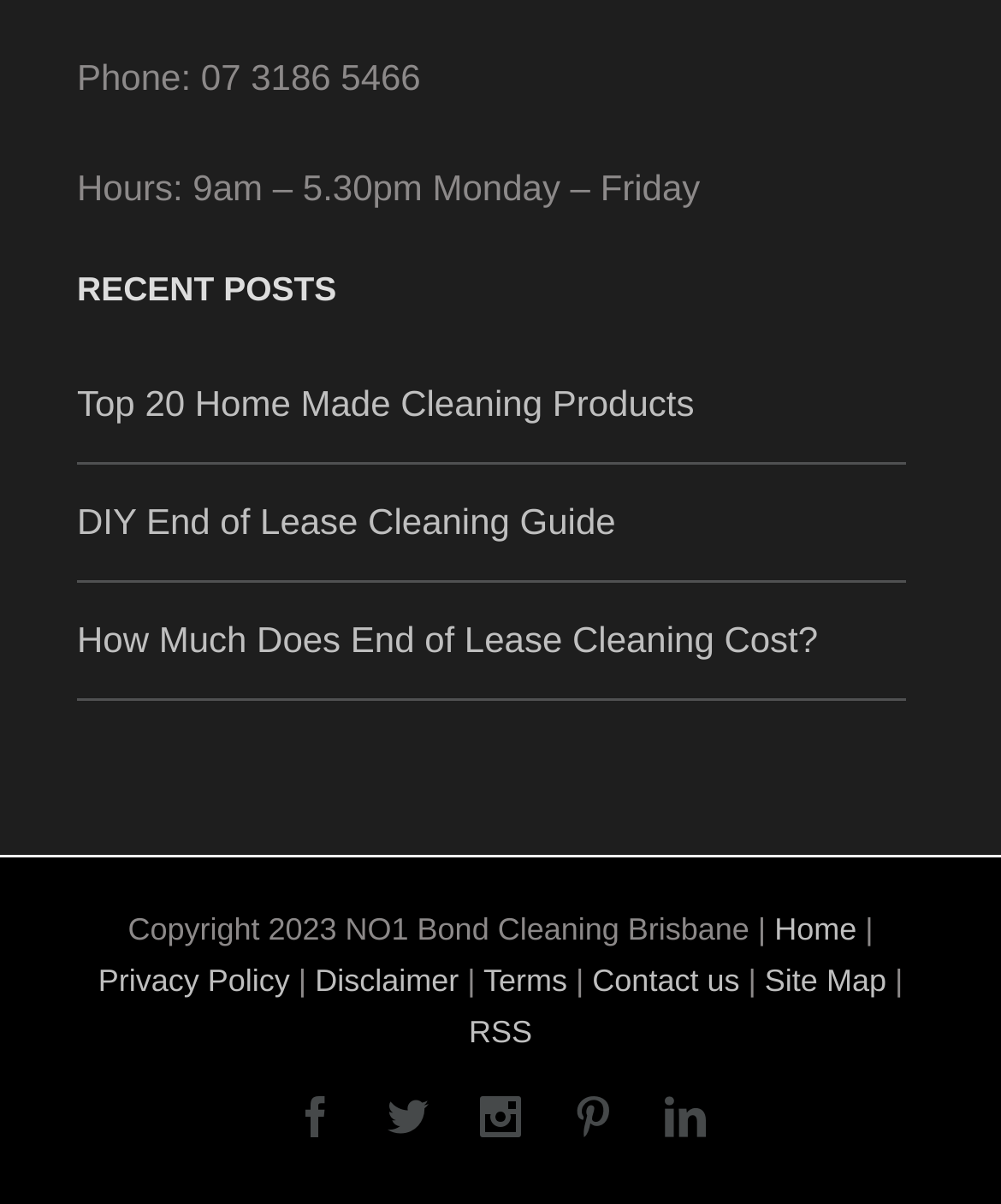Identify the bounding box coordinates of the area that should be clicked in order to complete the given instruction: "Click the UNIVERSITY OF MARYLAND link". The bounding box coordinates should be four float numbers between 0 and 1, i.e., [left, top, right, bottom].

None